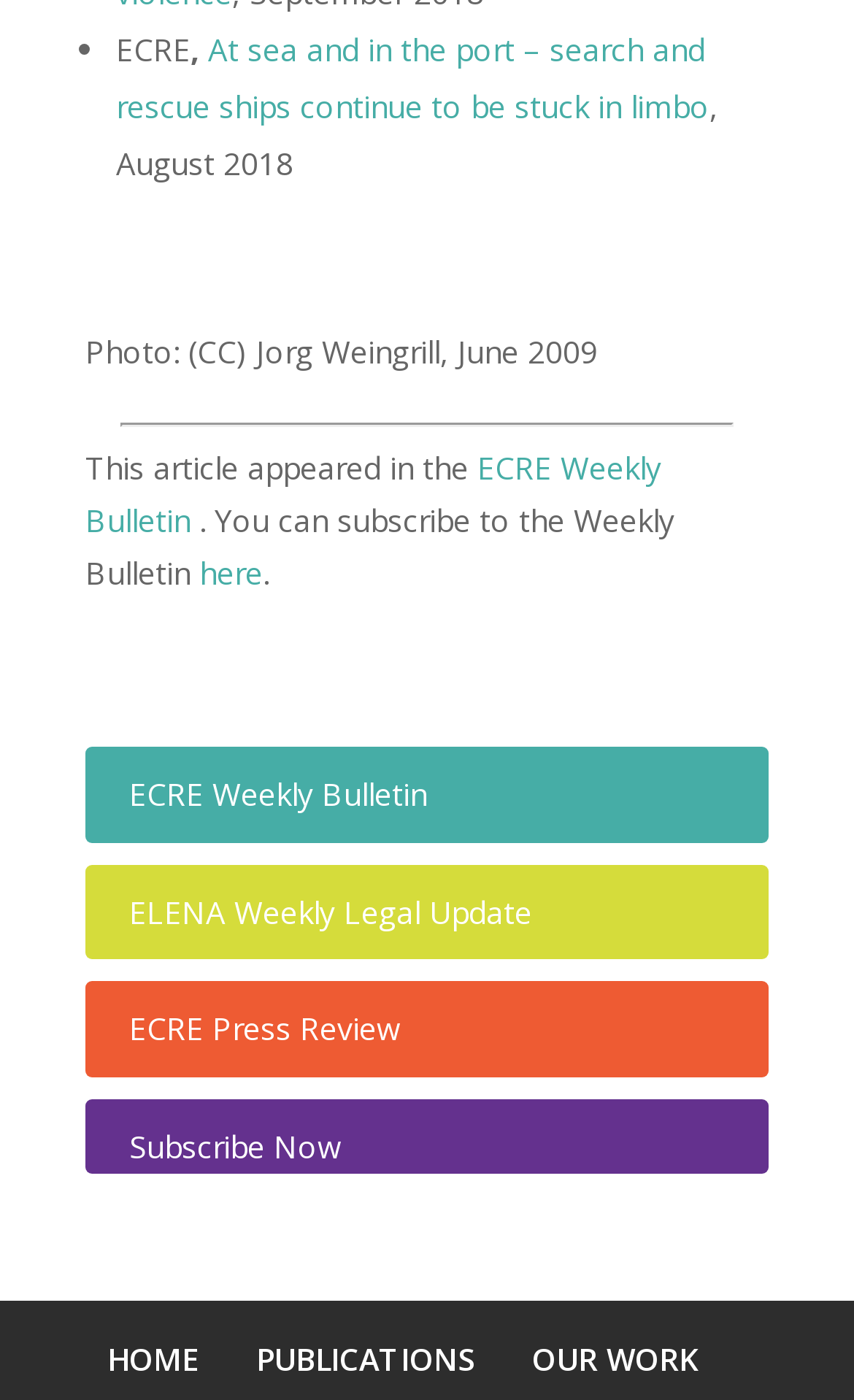Provide a short answer to the following question with just one word or phrase: How many links are in the footer section?

3